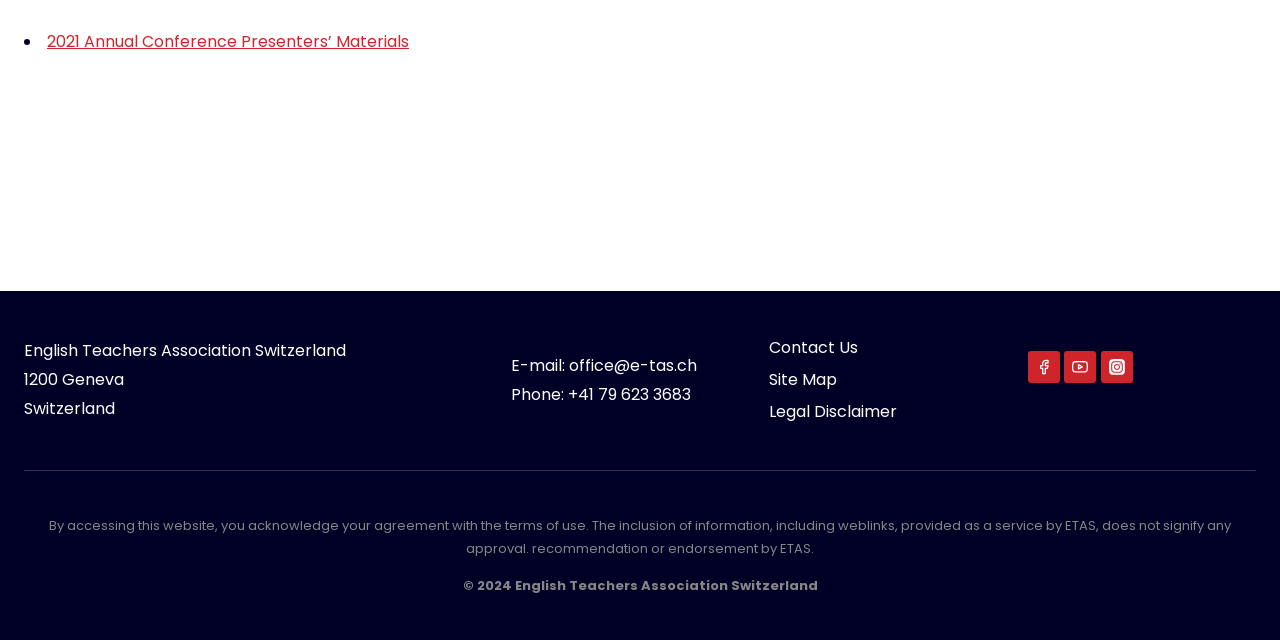Predict the bounding box of the UI element based on the description: "office@e-tas.ch". The coordinates should be four float numbers between 0 and 1, formatted as [left, top, right, bottom].

[0.444, 0.553, 0.544, 0.589]